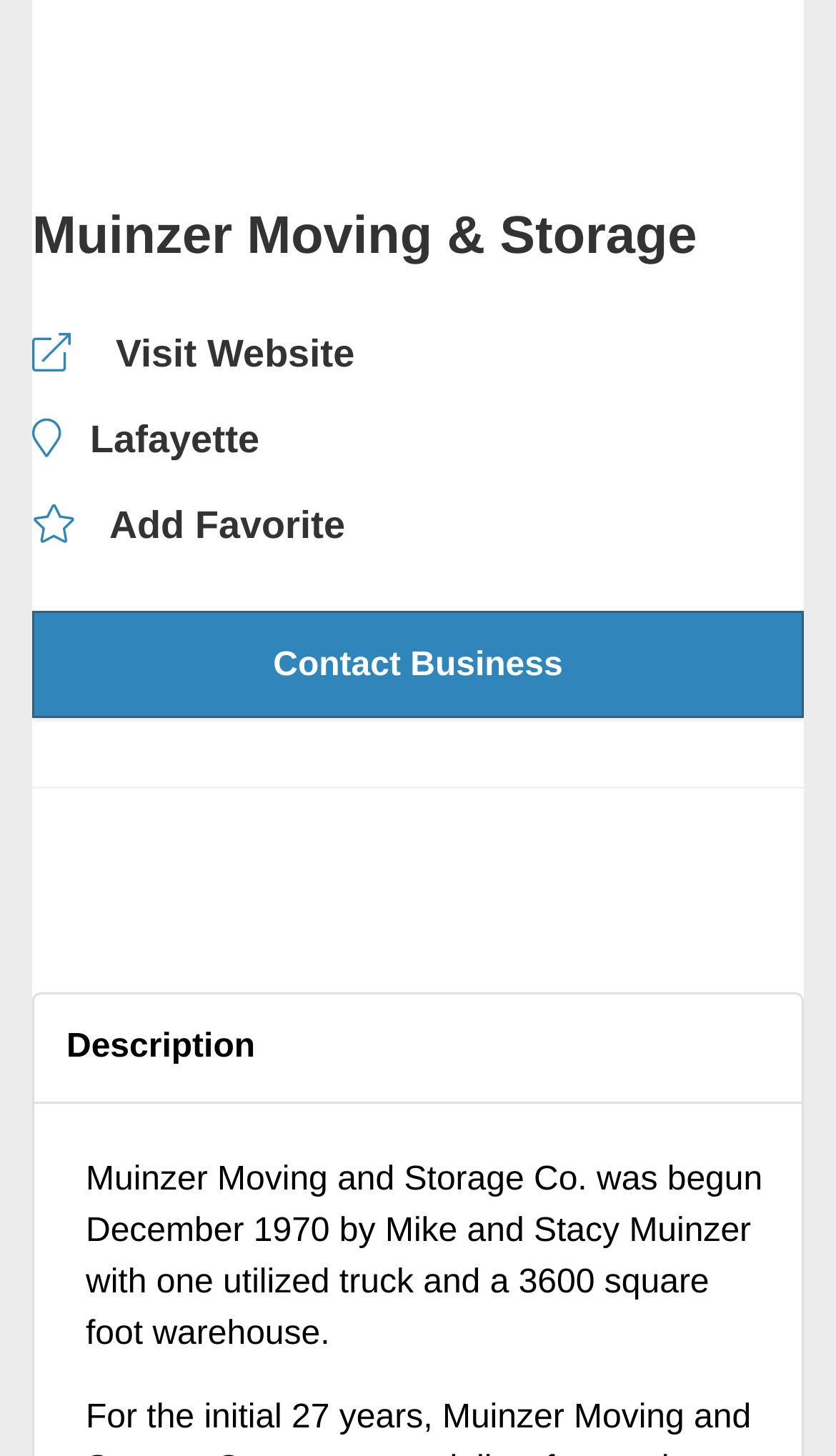Please specify the bounding box coordinates in the format (top-left x, top-left y, bottom-right x, bottom-right y), with all values as floating point numbers between 0 and 1. Identify the bounding box of the UI element described by: Search

[0.2, 0.421, 0.4, 0.471]